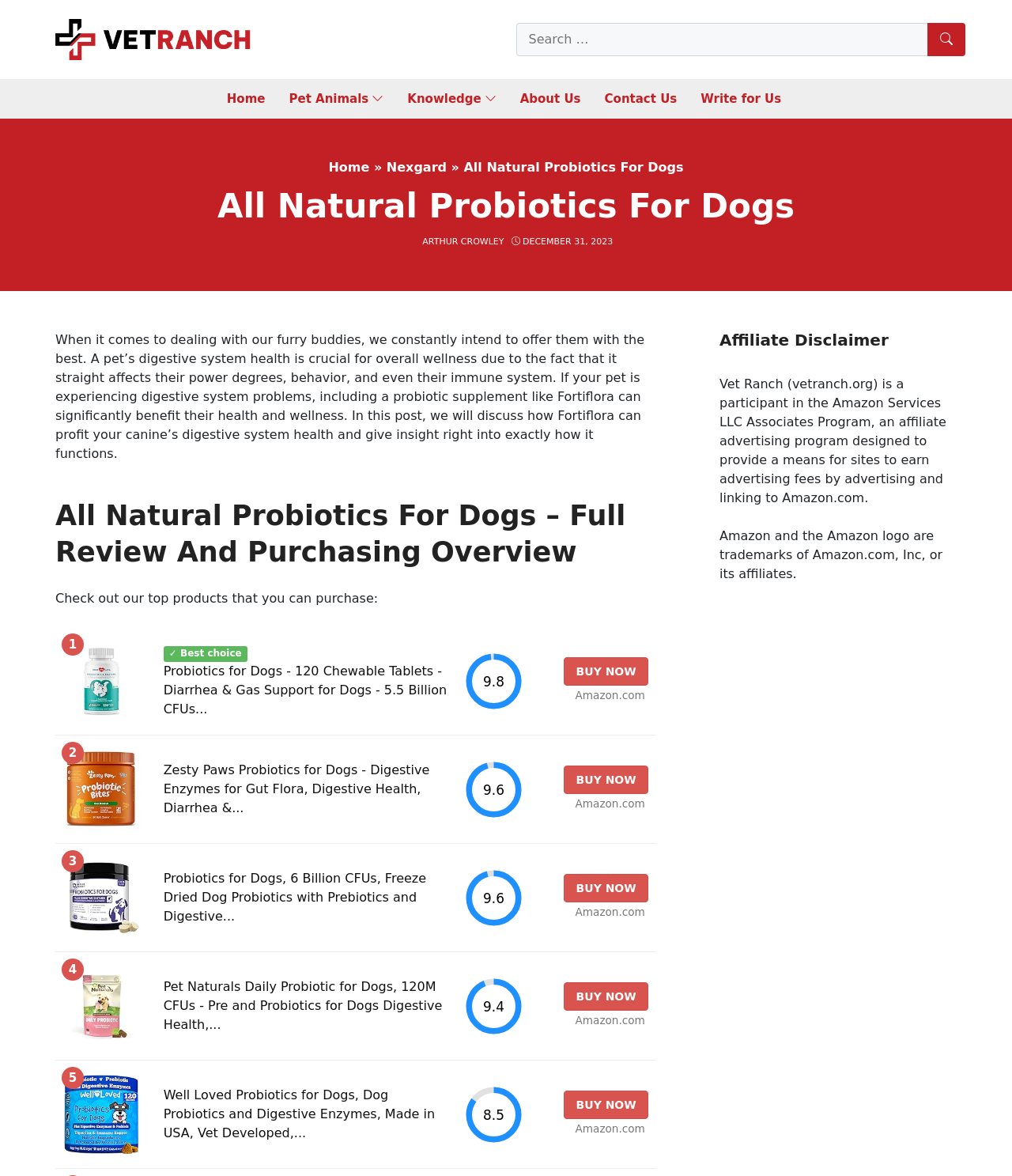Using the element description provided, determine the bounding box coordinates in the format (top-left x, top-left y, bottom-right x, bottom-right y). Ensure that all values are floating point numbers between 0 and 1. Element description: alt="Mark Twain Frog"

None